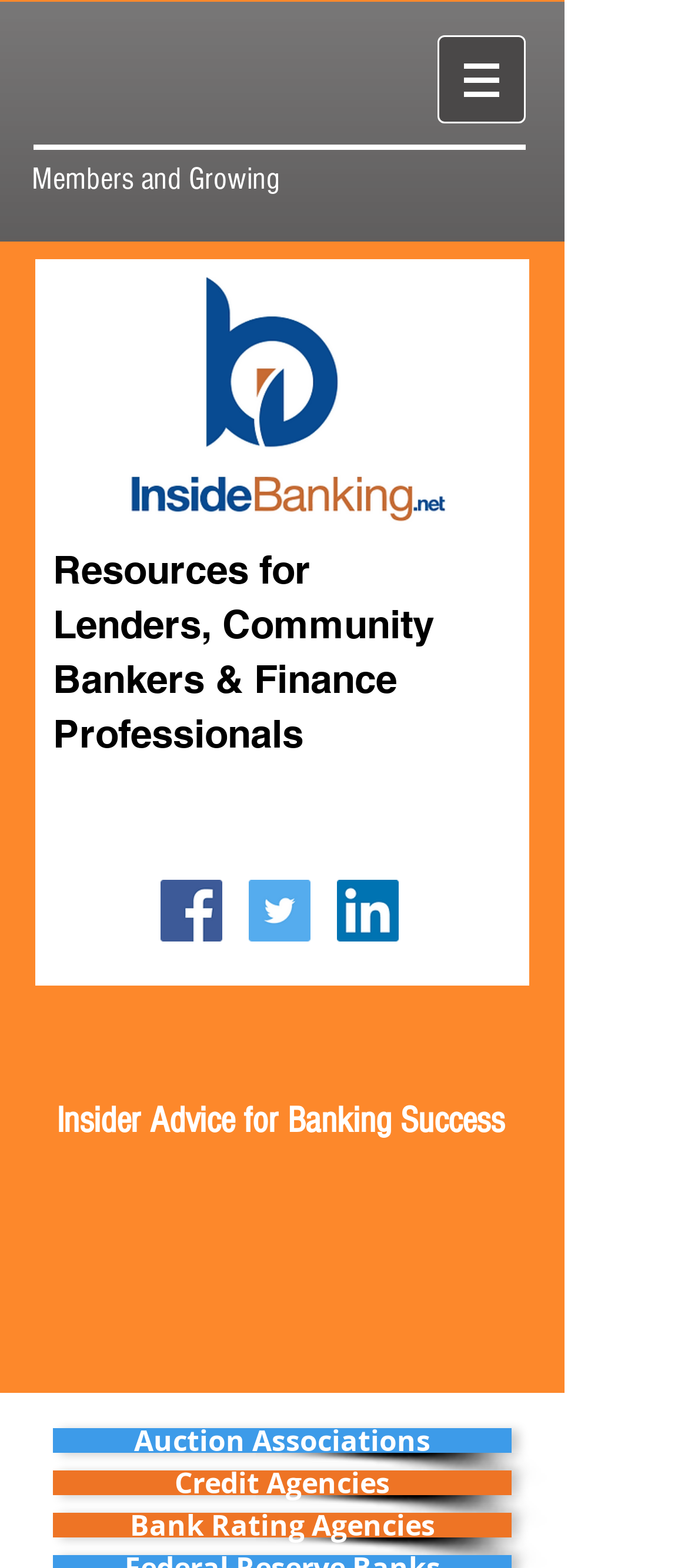Provide a thorough description of the webpage's content and layout.

The webpage is about contacts information for Banking Auction Associations. At the top, there is a navigation menu labeled "Site" with a button that has a popup menu, accompanied by an image. Below the navigation menu, there is a heading that reads "Members and Growing". 

On the left side, there is an image labeled "IB1.png" with a link to "Resources for Lenders, Community Bankers & Finance Professionals" and a heading with the same text. 

On the right side, there is a heading that reads "Insider Advice for Banking Success". Below this heading, there is an iframe labeled "Wix Hit Counter". 

In the middle of the page, there is a social bar with links to Facebook, Twitter, and LinkedIn social icons, each accompanied by an image. 

At the bottom, there are three iframes: one labeled "[Migrated] - Wonder Search", one labeled "WEB-STAT" which contains links to "Auction Associations", "Credit Agencies", and "Bank Rating Agencies", and another iframe without a label.